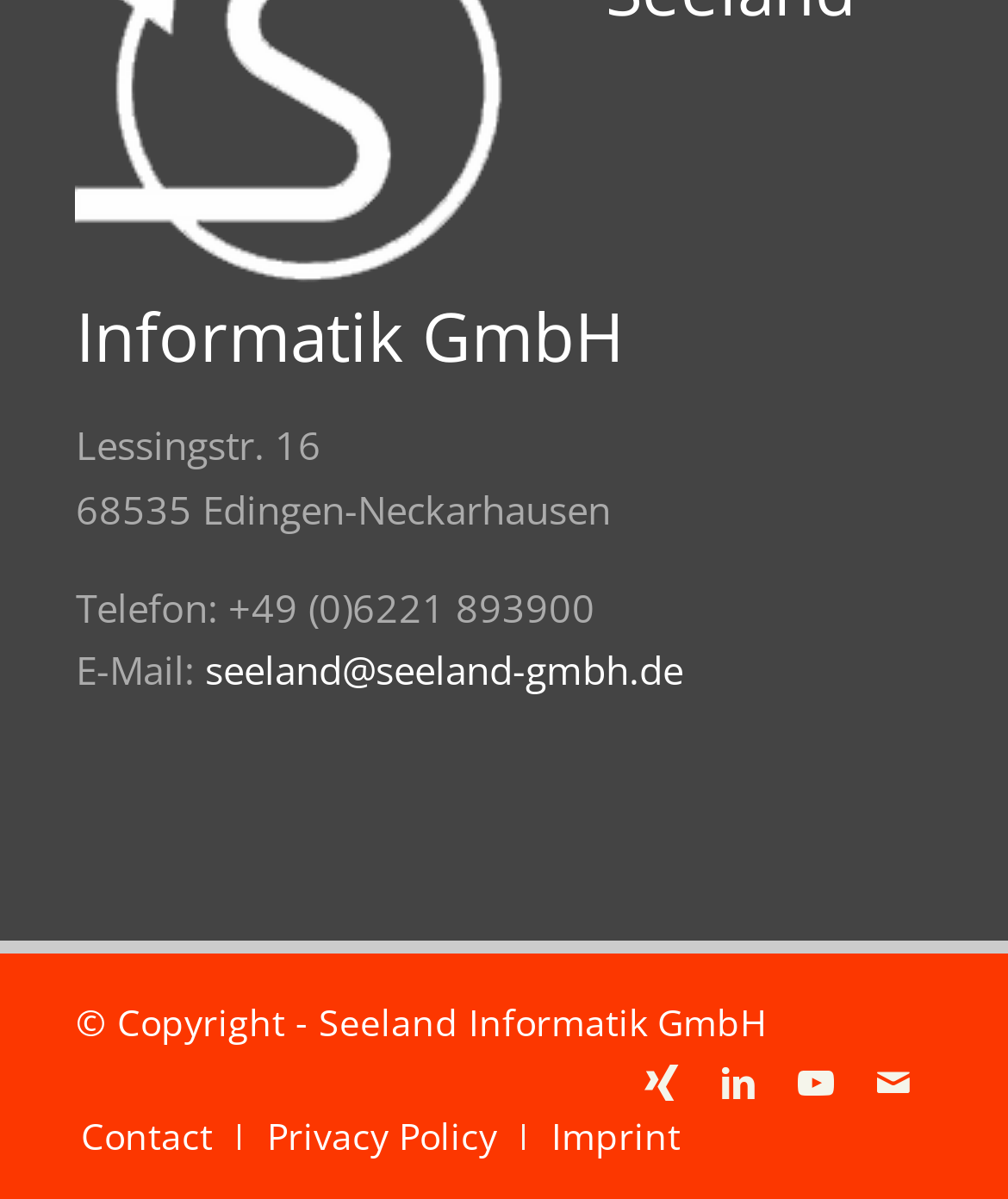Determine the bounding box for the UI element that matches this description: "Xing".

[0.617, 0.87, 0.694, 0.935]